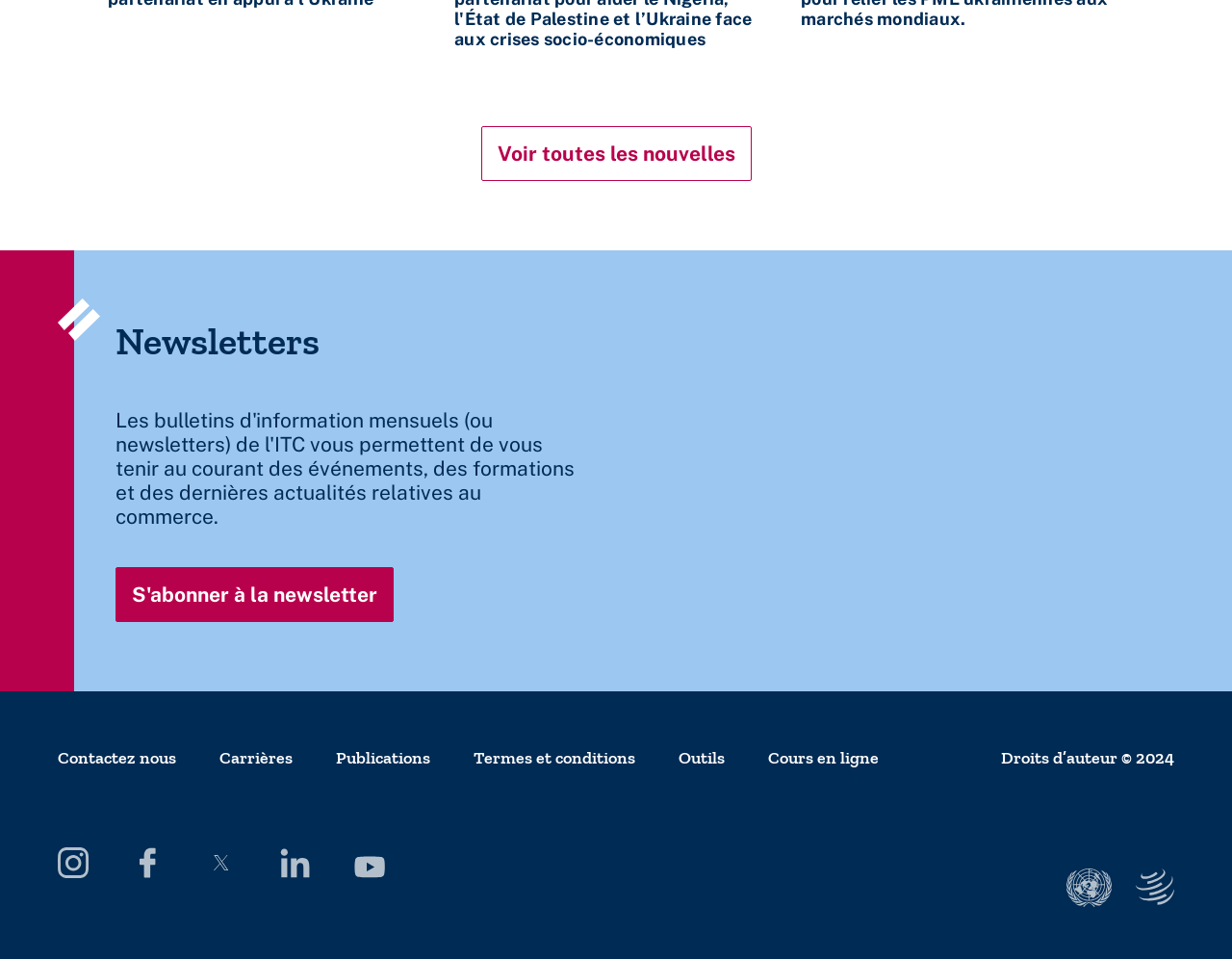Determine the bounding box coordinates for the area you should click to complete the following instruction: "Subscribe to the newsletter".

[0.094, 0.592, 0.32, 0.649]